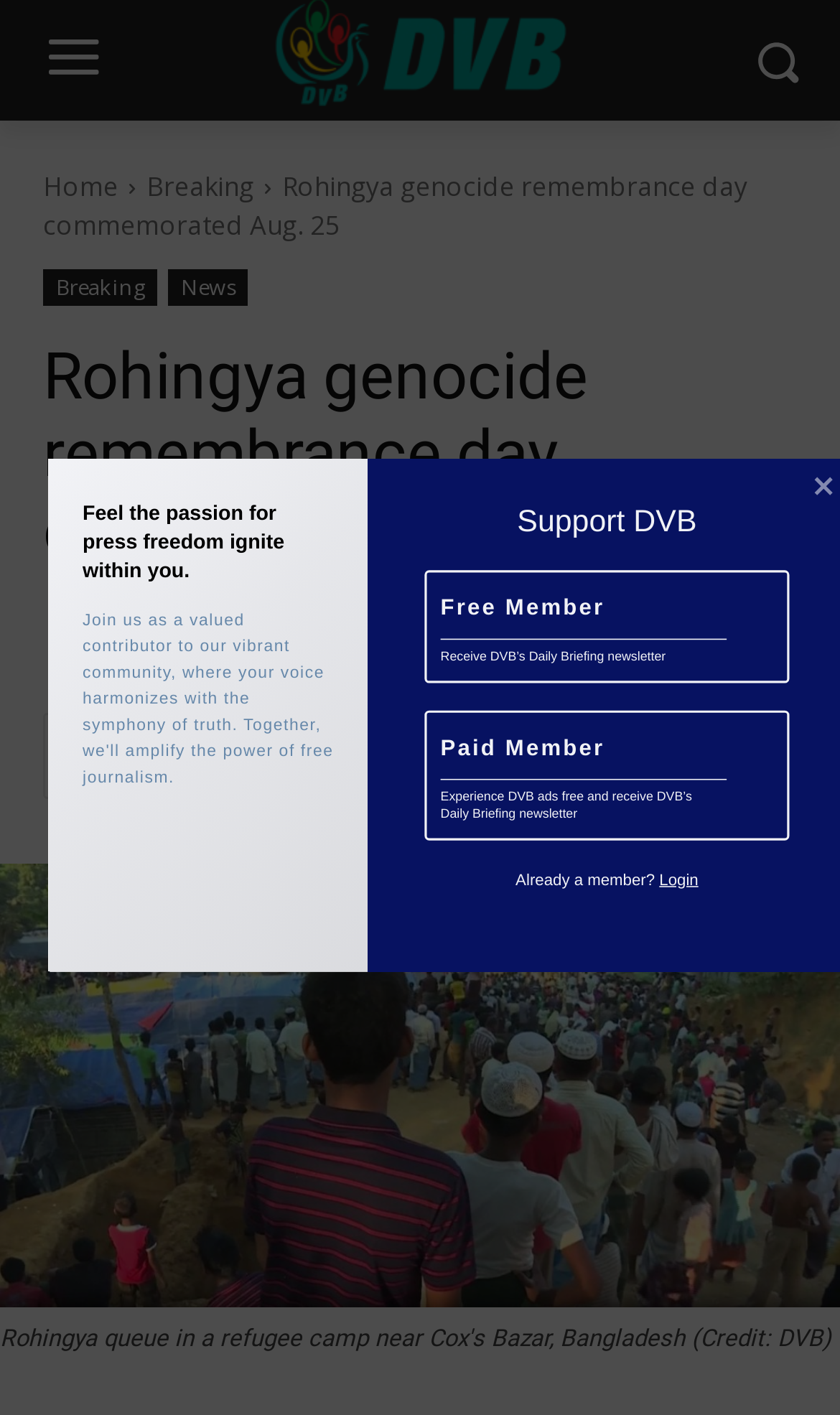Indicate the bounding box coordinates of the clickable region to achieve the following instruction: "Login to your account."

[0.784, 0.615, 0.831, 0.628]